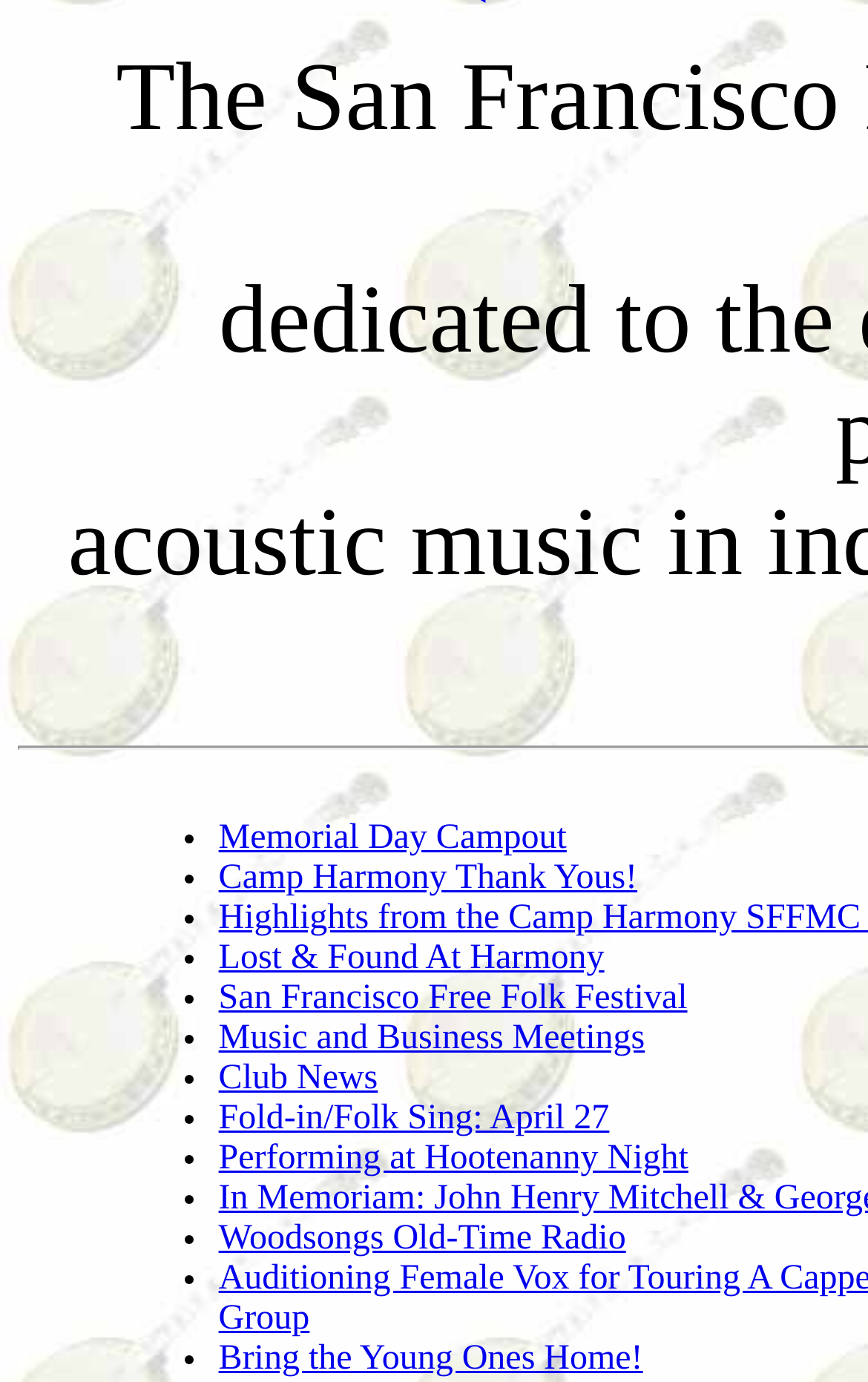Bounding box coordinates are specified in the format (top-left x, top-left y, bottom-right x, bottom-right y). All values are floating point numbers bounded between 0 and 1. Please provide the bounding box coordinate of the region this sentence describes: San Francisco Free Folk Festival

[0.252, 0.709, 0.792, 0.736]